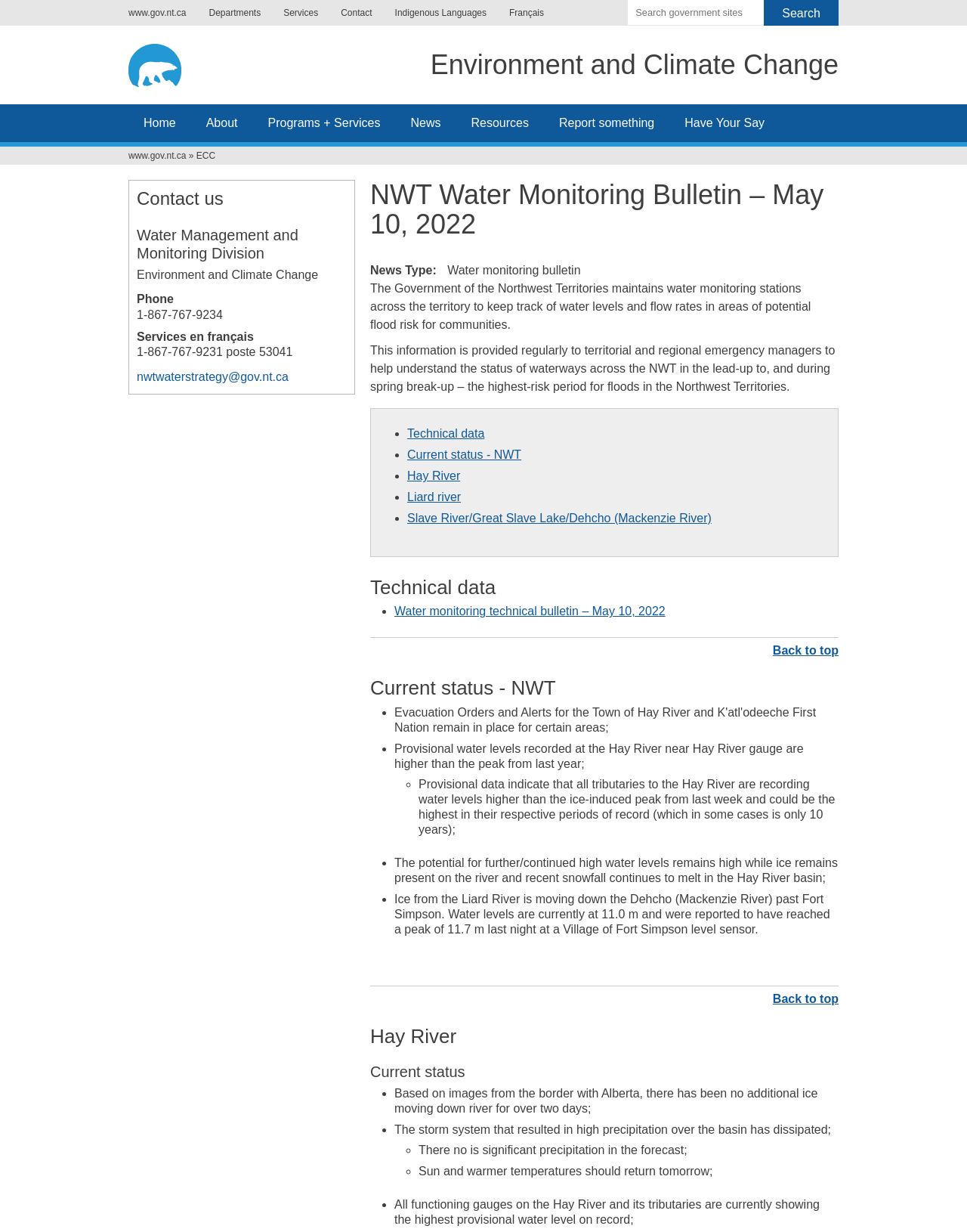Identify the bounding box coordinates of the element that should be clicked to fulfill this task: "Search for something". The coordinates should be provided as four float numbers between 0 and 1, i.e., [left, top, right, bottom].

[0.649, 0.0, 0.79, 0.021]